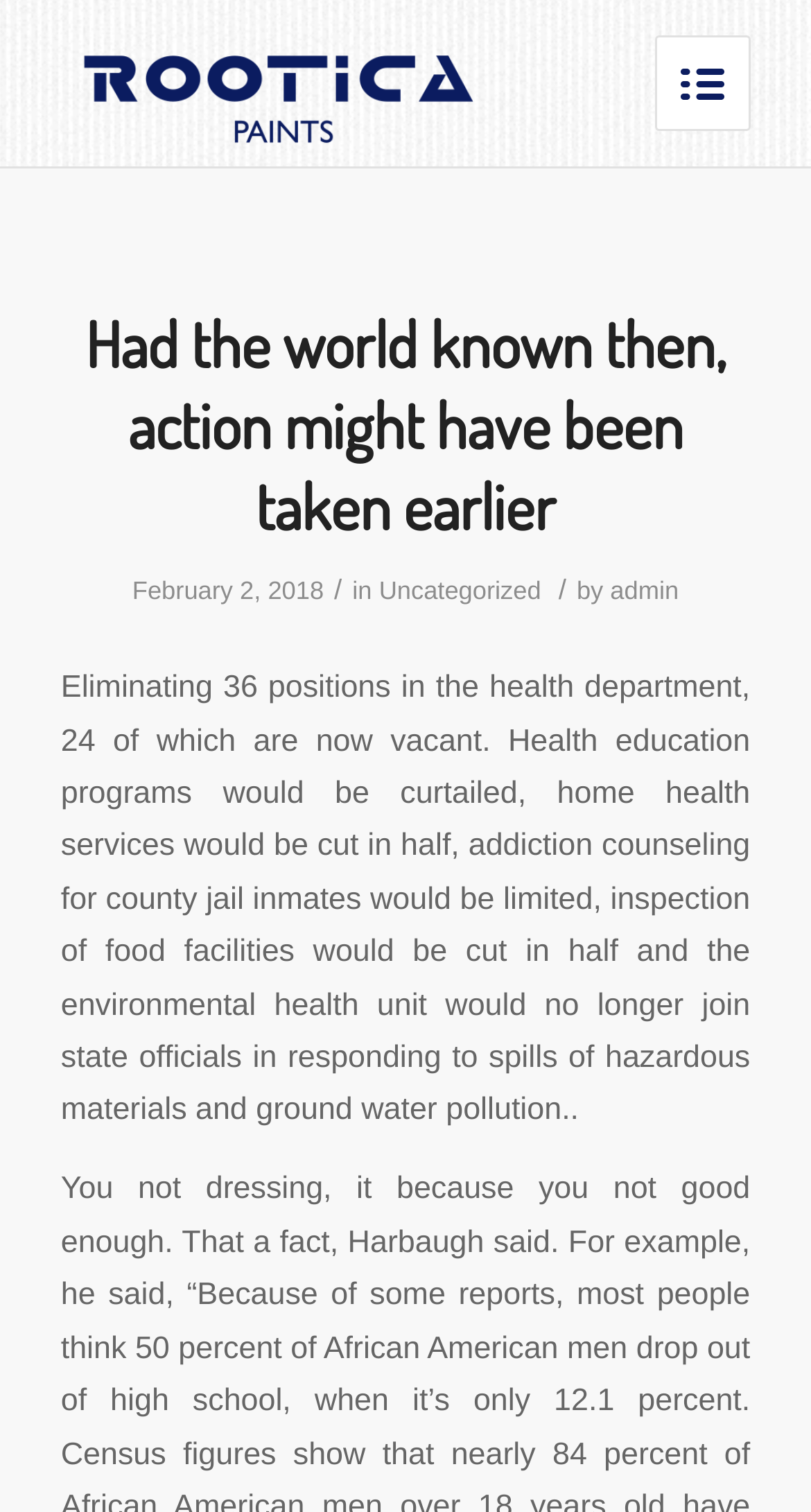What is the category of the article?
Please use the image to provide a one-word or short phrase answer.

Uncategorized